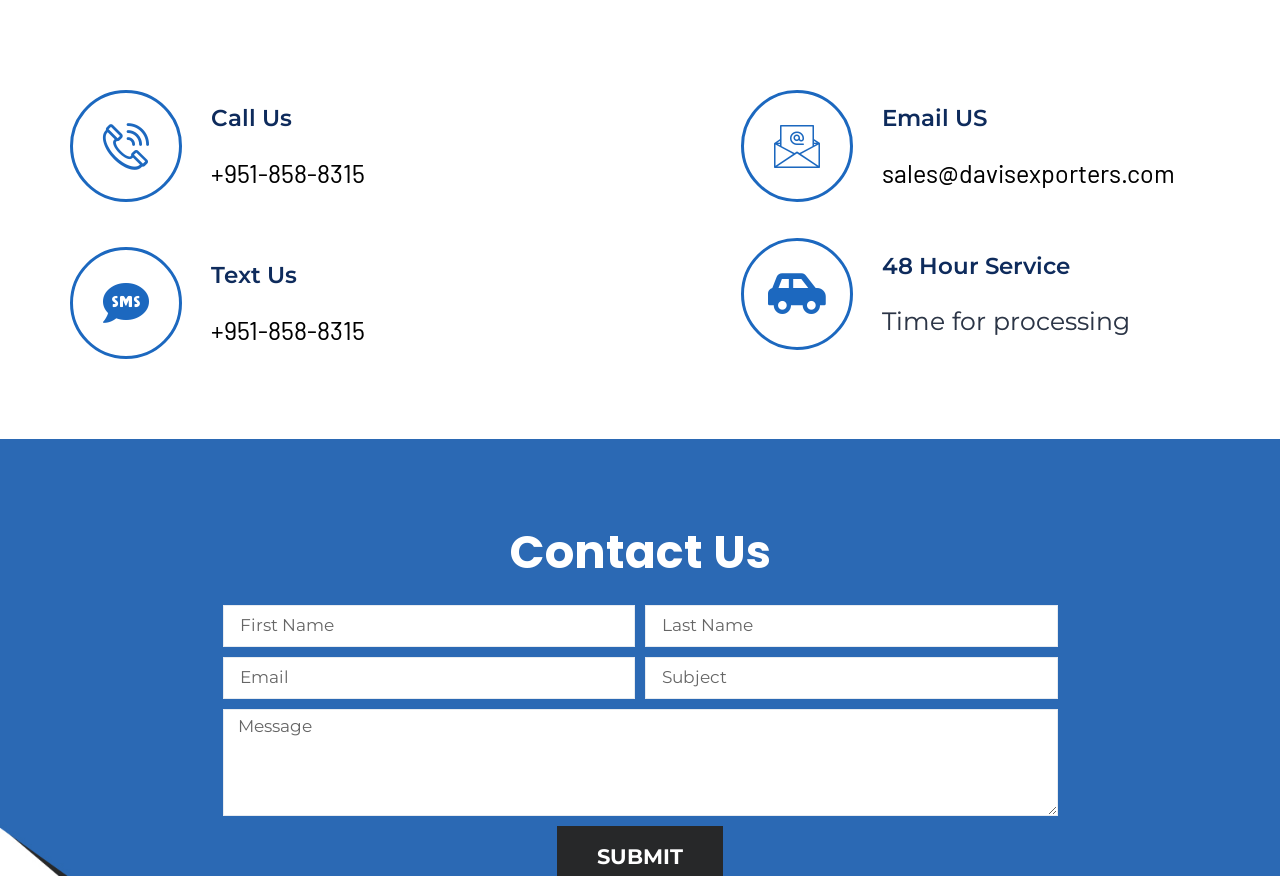Identify the bounding box coordinates of the specific part of the webpage to click to complete this instruction: "Enter Message".

[0.174, 0.809, 0.826, 0.931]